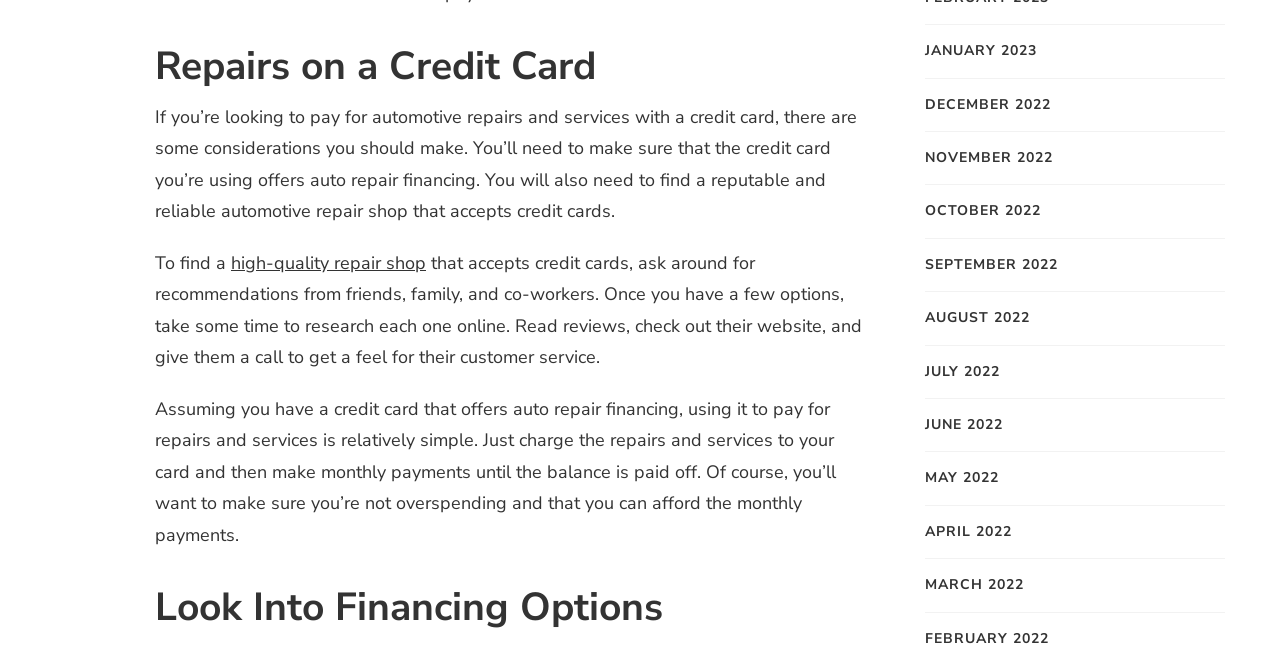Reply to the question with a single word or phrase:
What is the process of using a credit card for repairs?

Charge and make monthly payments